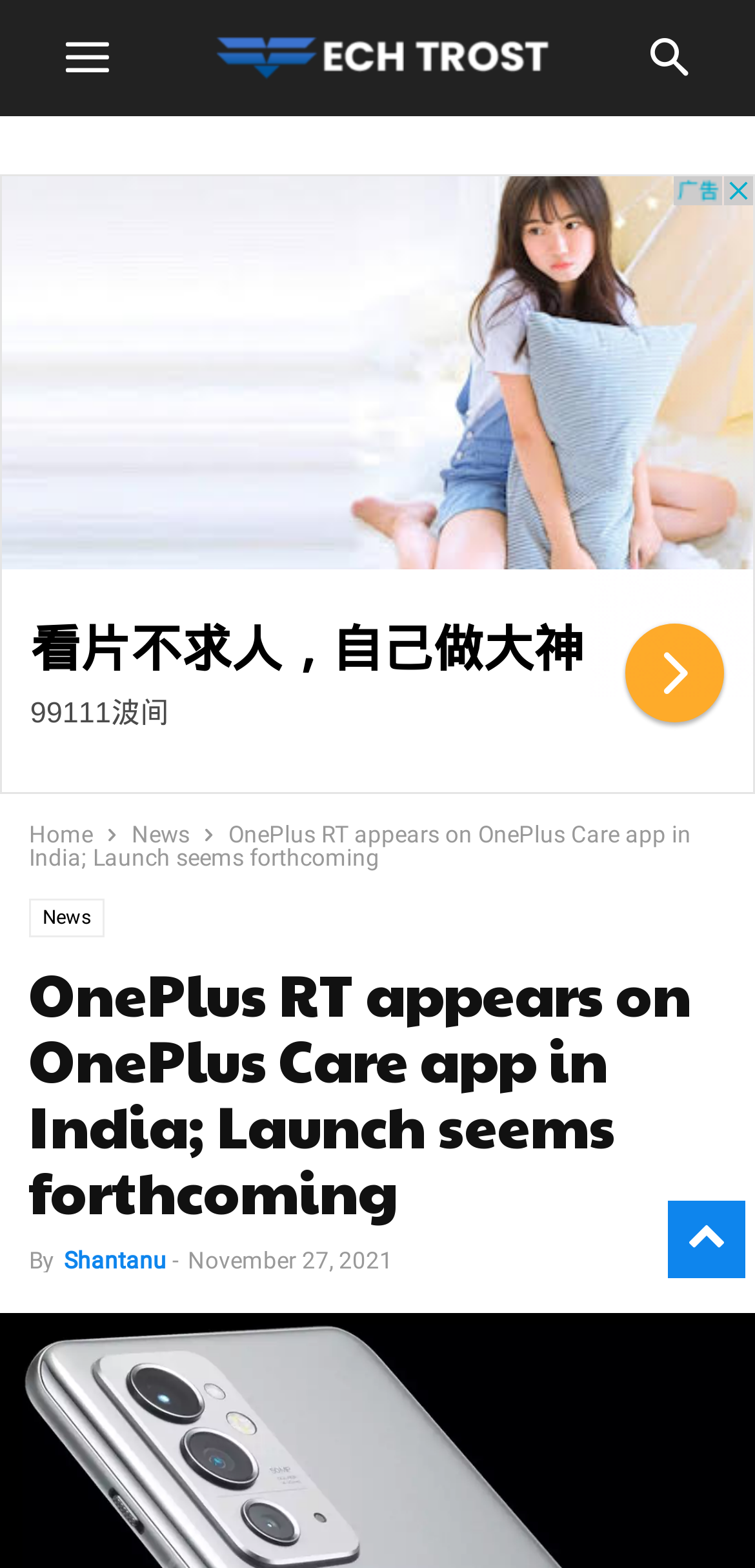Find the bounding box coordinates for the element that must be clicked to complete the instruction: "read news". The coordinates should be four float numbers between 0 and 1, indicated as [left, top, right, bottom].

[0.174, 0.524, 0.251, 0.541]